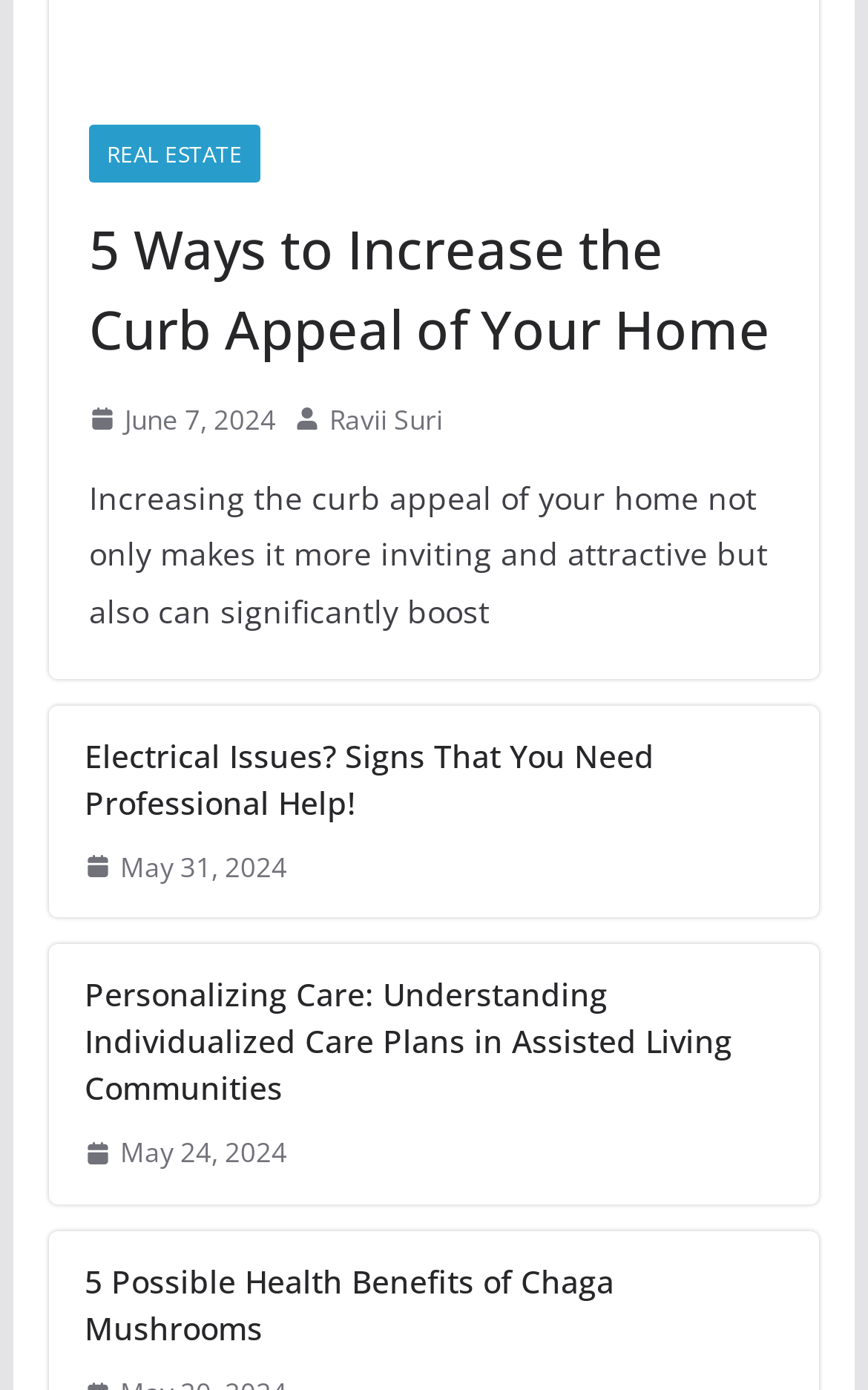Answer the following in one word or a short phrase: 
How many articles are listed on this webpage?

4